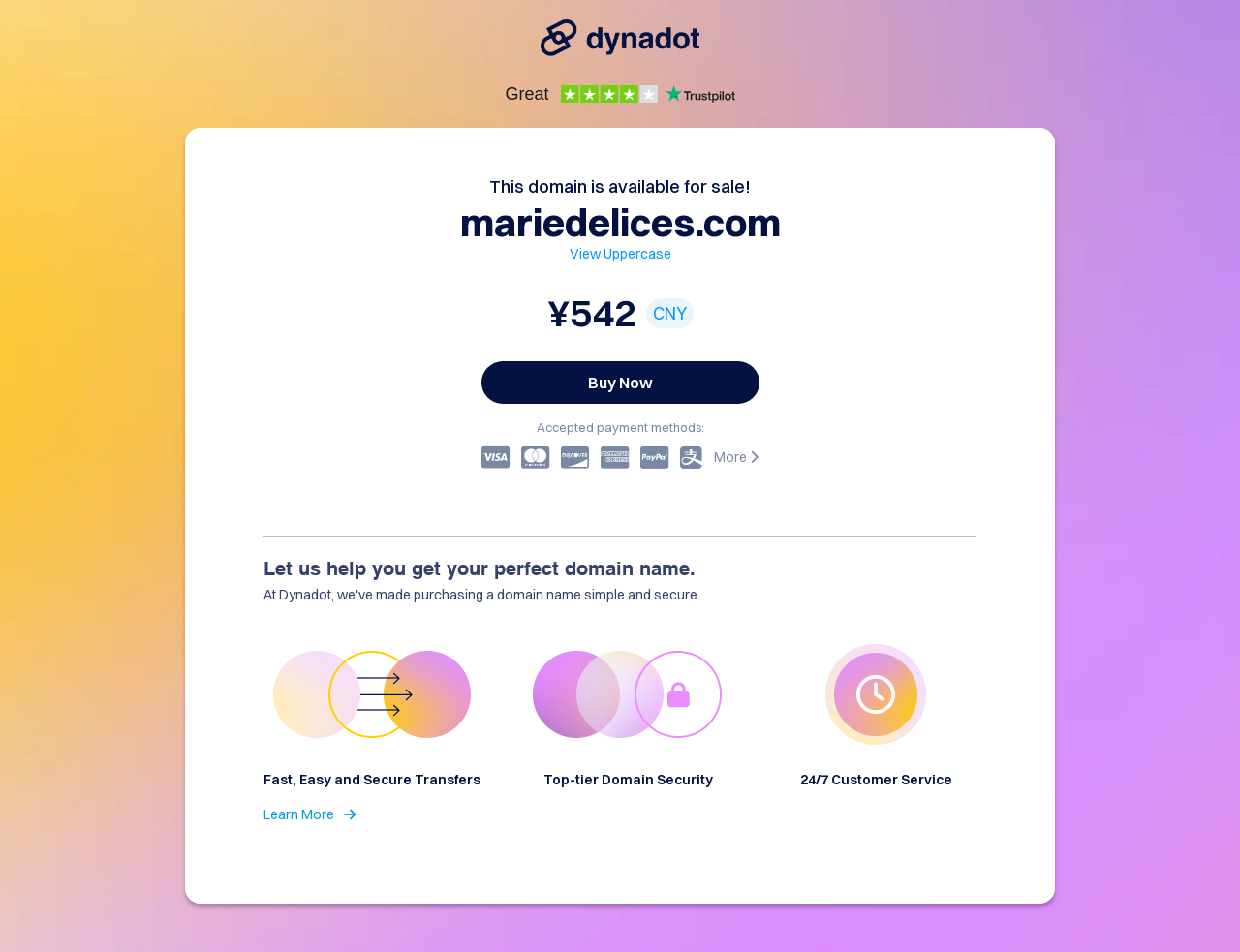Identify the bounding box for the UI element described as: "COVID-19 by the number". Ensure the coordinates are four float numbers between 0 and 1, formatted as [left, top, right, bottom].

None